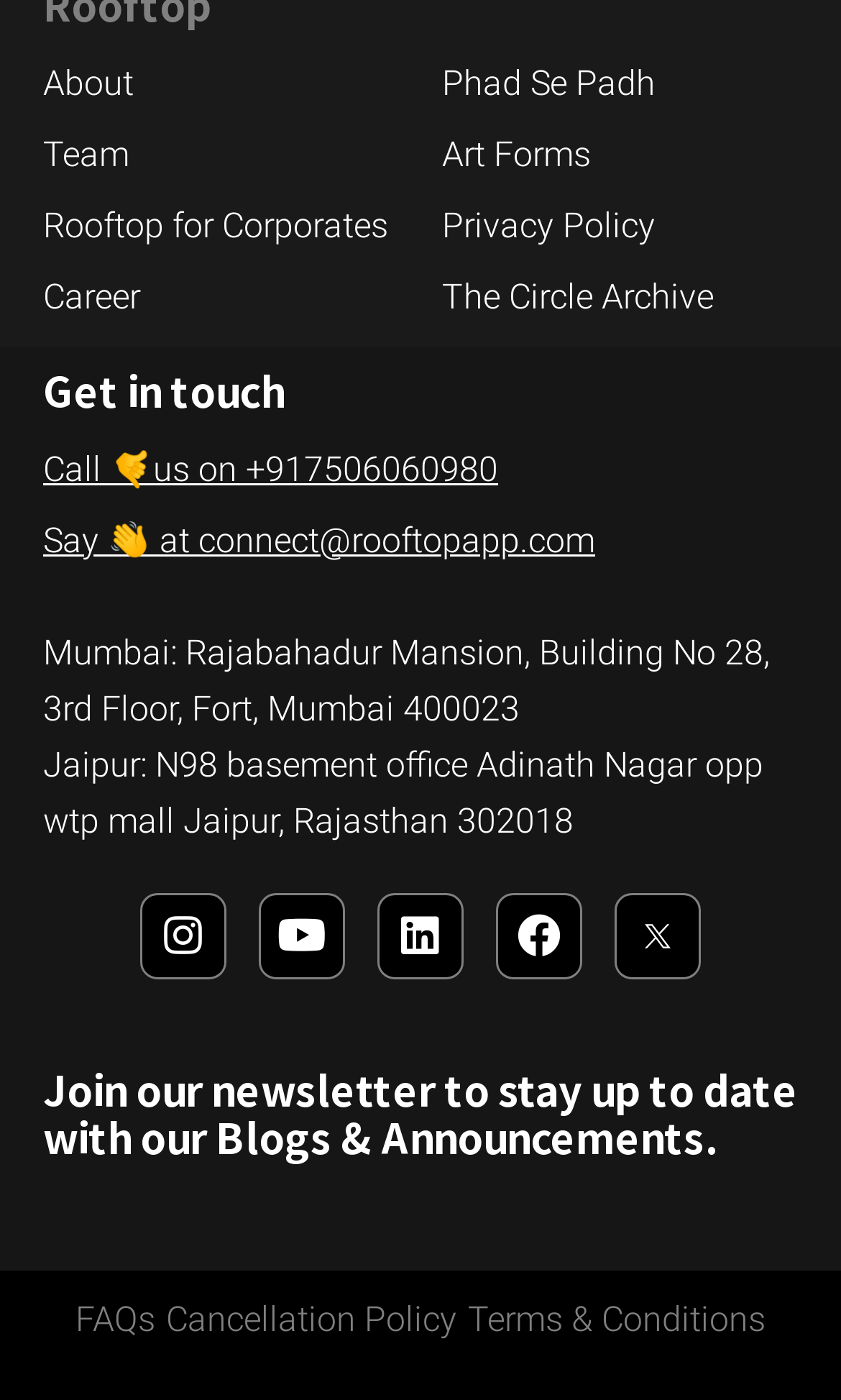Please identify the bounding box coordinates of the element I need to click to follow this instruction: "Click the search button".

None